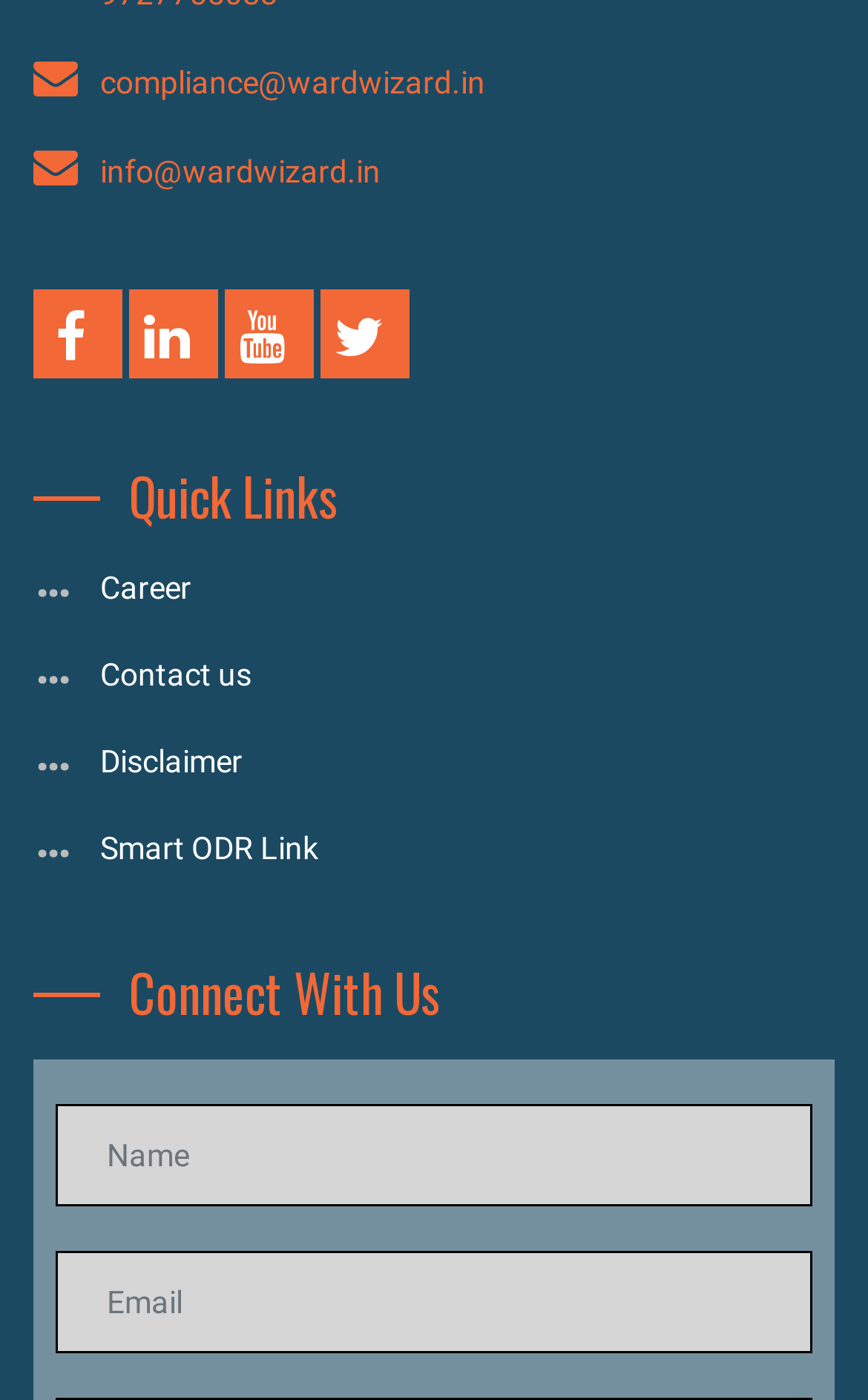Please study the image and answer the question comprehensively:
What is the purpose of the 'Quick Links' section?

The 'Quick Links' section is a collection of links that allow users to quickly navigate to different pages on the website, such as Career, Contact us, Disclaimer, and Smart ODR Link. This section is likely intended to provide easy access to important information or frequently visited pages.